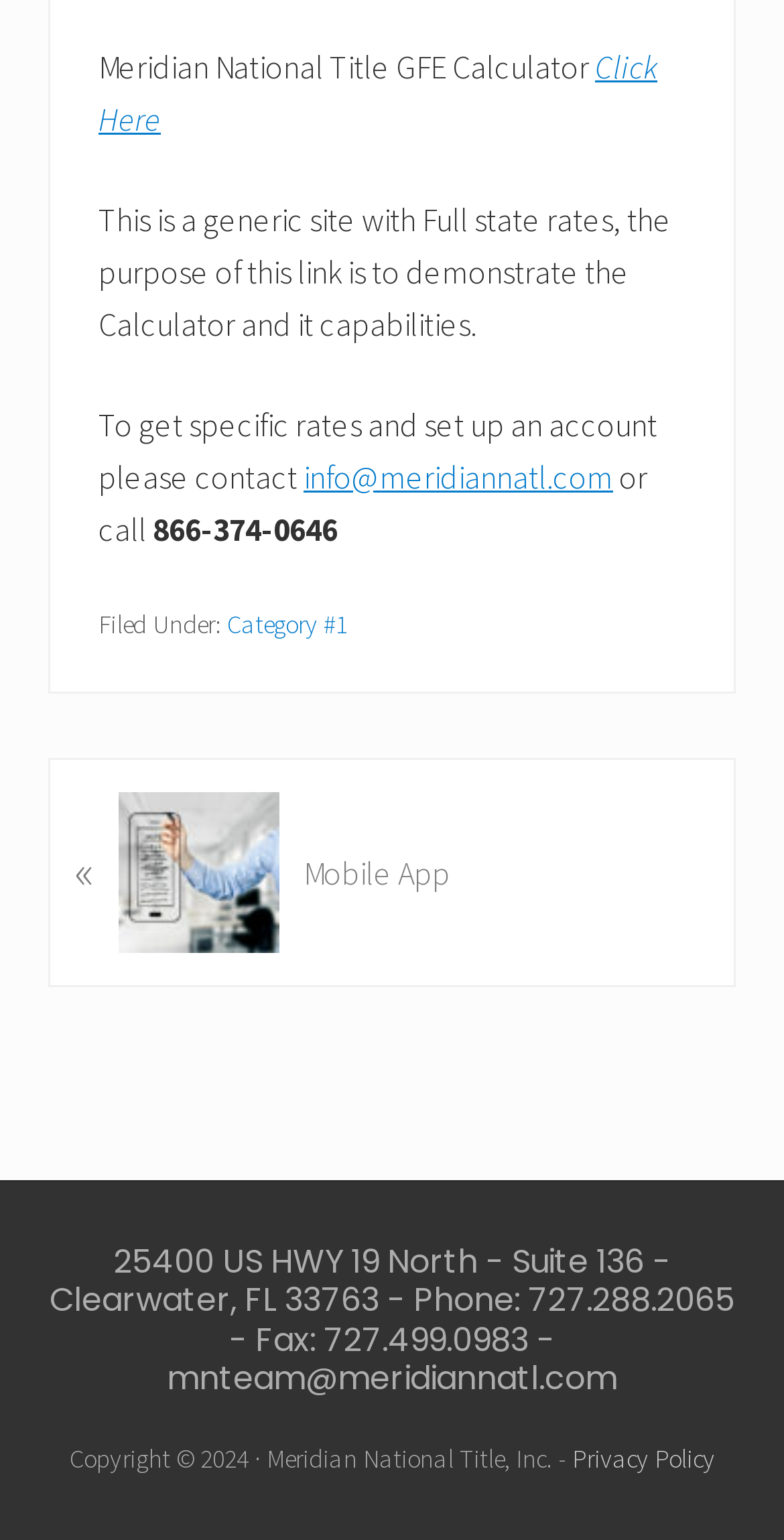What is the name of the title company?
Use the image to give a comprehensive and detailed response to the question.

The name of the title company can be found in the StaticText element 'Meridian National Title GFE Calculator' at the top of the webpage, which suggests that the webpage is related to Meridian National Title.